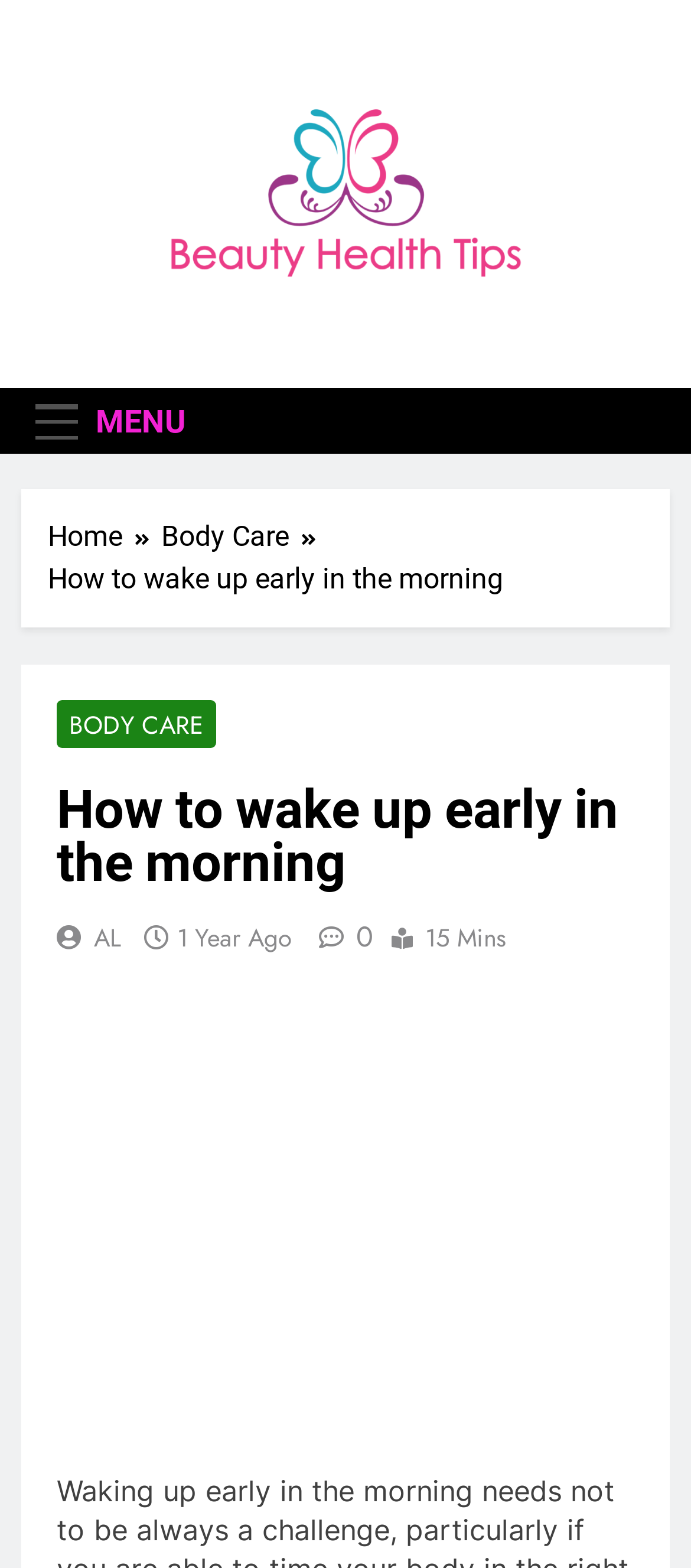Bounding box coordinates are specified in the format (top-left x, top-left y, bottom-right x, bottom-right y). All values are floating point numbers bounded between 0 and 1. Please provide the bounding box coordinate of the region this sentence describes: Beauty Health Tips

[0.283, 0.176, 0.96, 0.286]